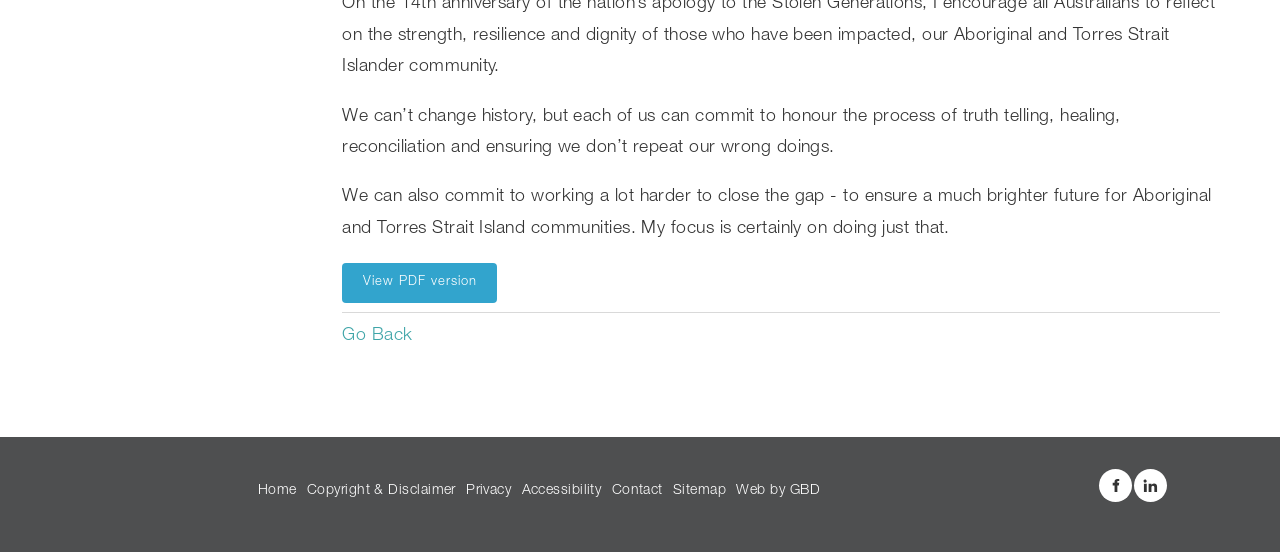How many social media links are there?
Look at the image and construct a detailed response to the question.

There are 2 social media links, which are 'Facebook' and 'LinkedIn', as indicated by the link elements and their corresponding image elements.